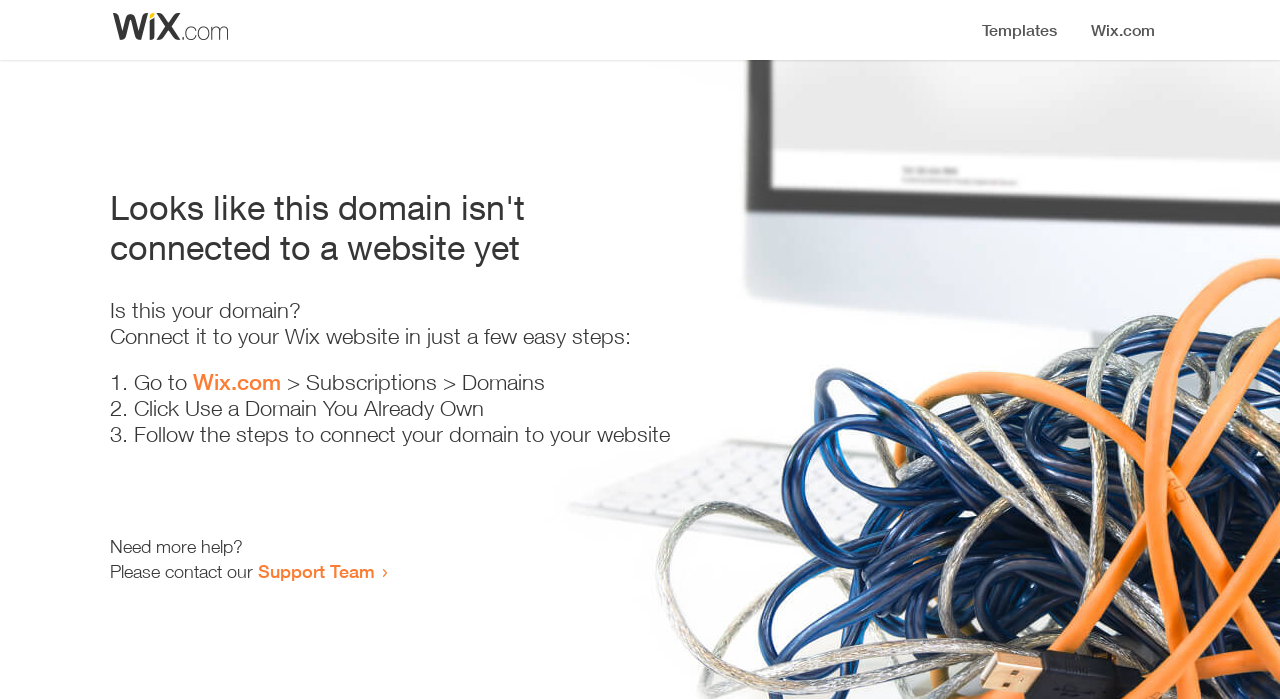How many steps are required to connect the domain to a website?
Offer a detailed and exhaustive answer to the question.

The webpage provides a list of steps to connect the domain to a website, which includes three list markers: '1.', '2.', and '3.'. This implies that there are three steps required to complete the process.